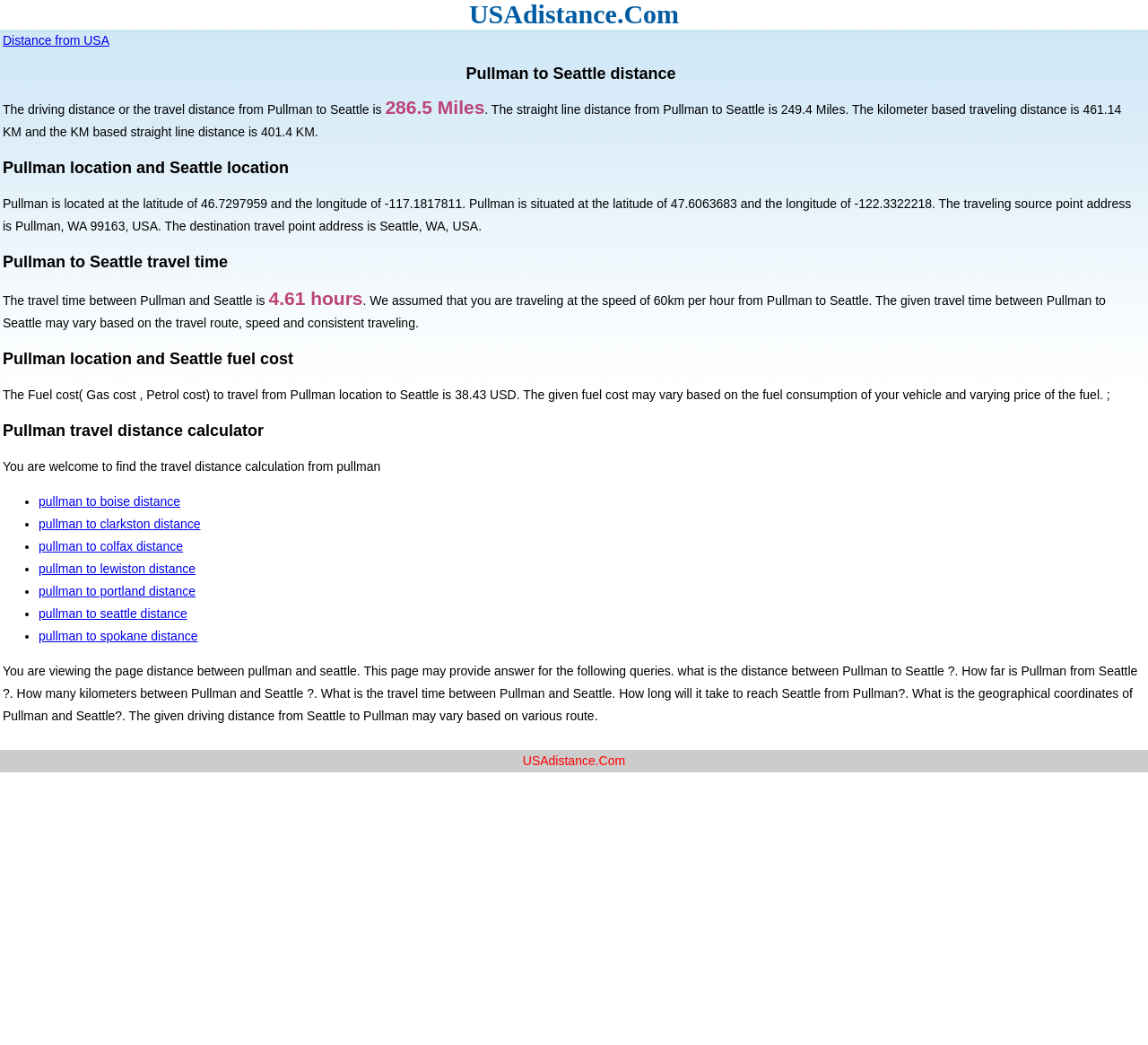Indicate the bounding box coordinates of the element that must be clicked to execute the instruction: "Click on Distance from USA". The coordinates should be given as four float numbers between 0 and 1, i.e., [left, top, right, bottom].

[0.002, 0.032, 0.095, 0.045]